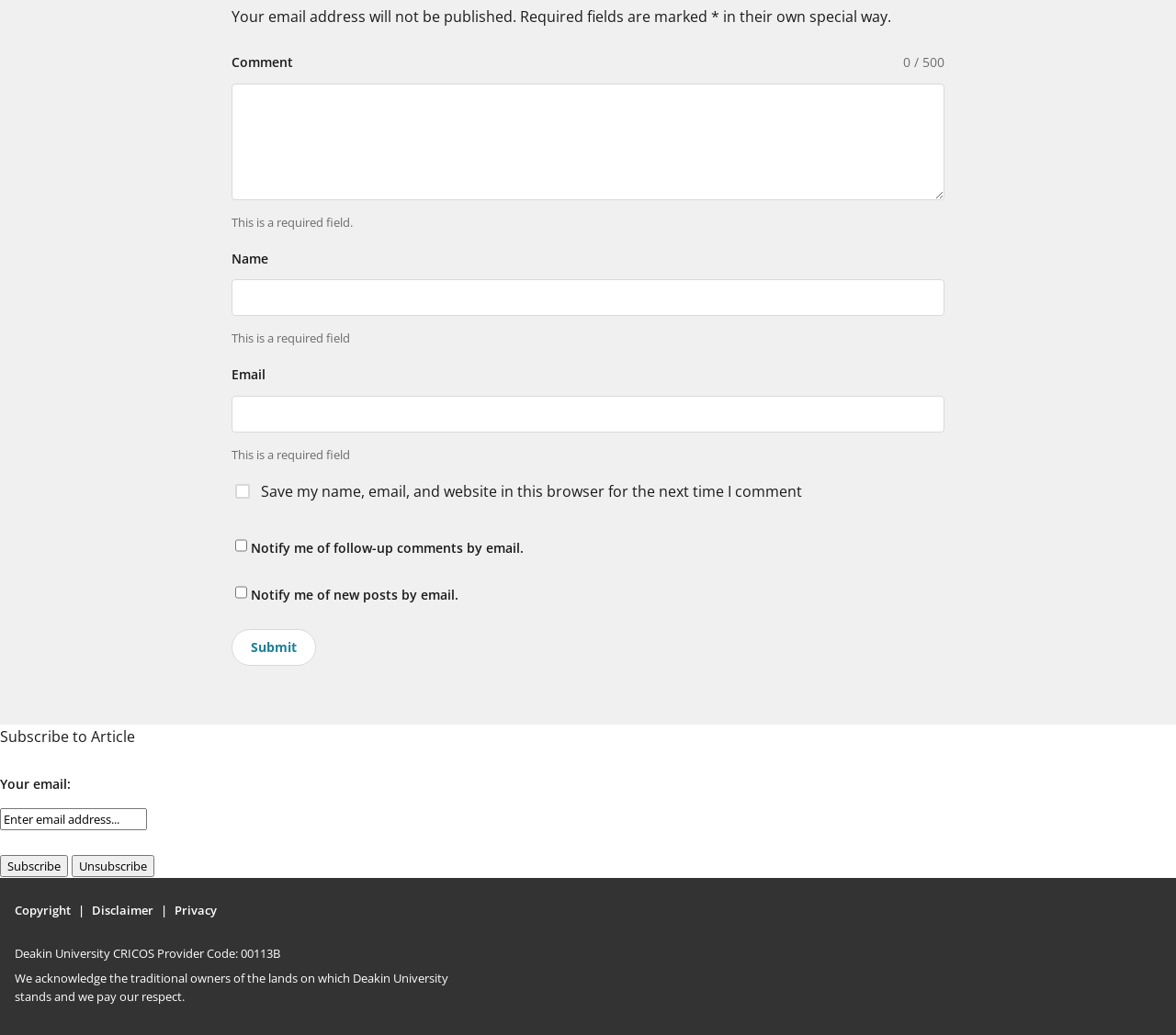Provide the bounding box coordinates of the HTML element described as: "Copyright". The bounding box coordinates should be four float numbers between 0 and 1, i.e., [left, top, right, bottom].

[0.012, 0.872, 0.06, 0.887]